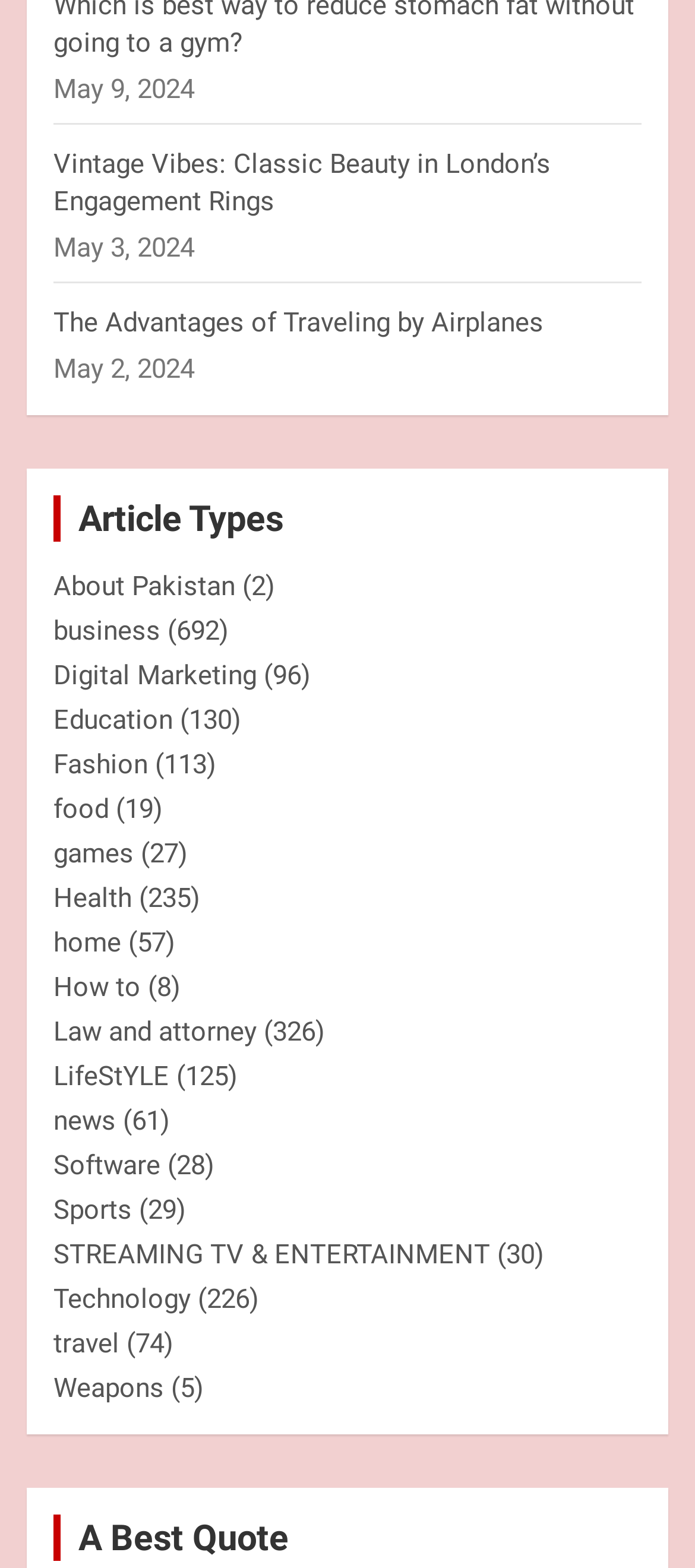Identify the bounding box for the UI element specified in this description: "Law and attorney". The coordinates must be four float numbers between 0 and 1, formatted as [left, top, right, bottom].

[0.077, 0.647, 0.369, 0.668]